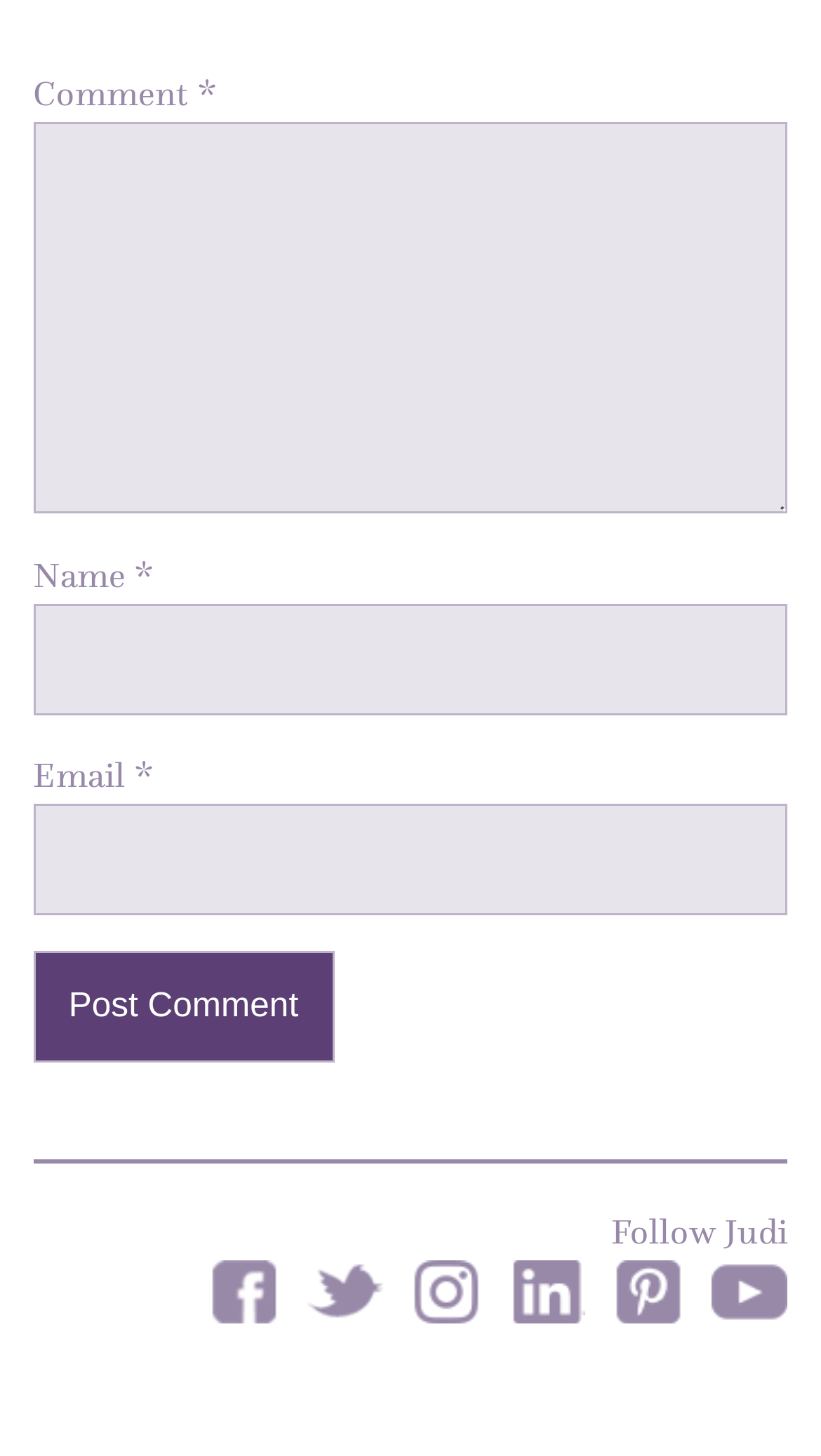Find the bounding box coordinates of the element to click in order to complete this instruction: "Follow Judi on Facebook". The bounding box coordinates must be four float numbers between 0 and 1, denoted as [left, top, right, bottom].

[0.252, 0.866, 0.345, 0.909]